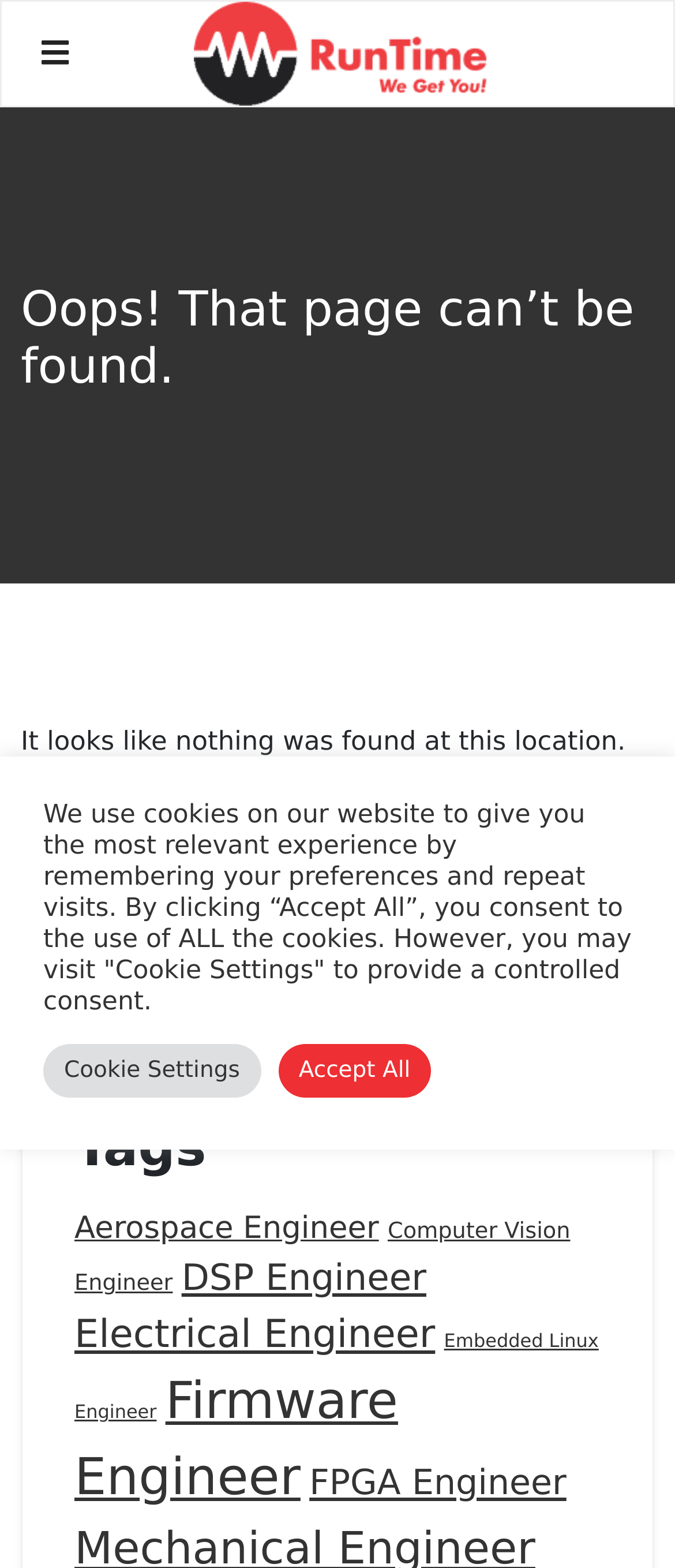Pinpoint the bounding box coordinates for the area that should be clicked to perform the following instruction: "click on Firmware Engineer jobs".

[0.11, 0.874, 0.59, 0.961]